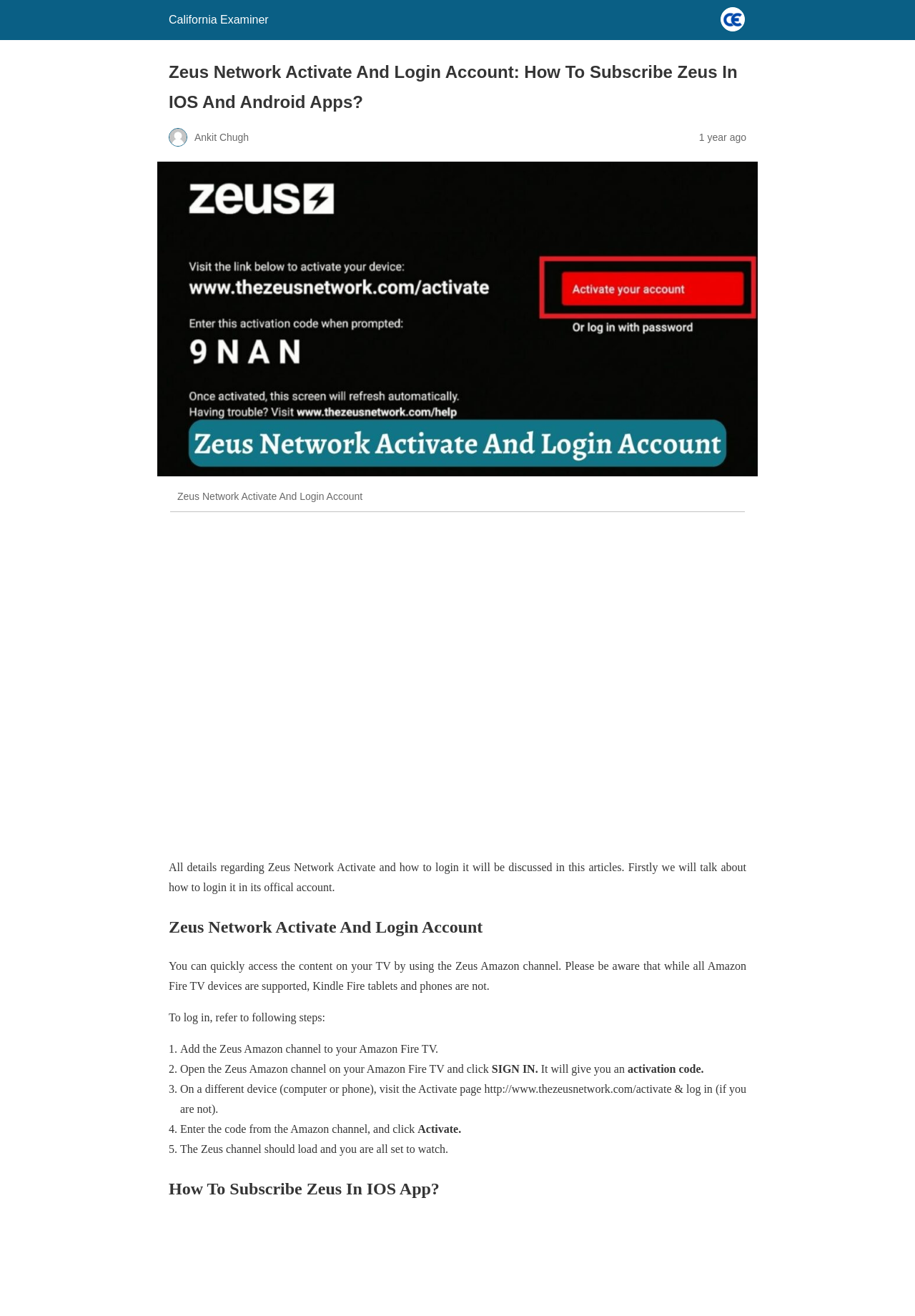Provide a one-word or one-phrase answer to the question:
What is the title of the article?

Zeus Network Activate And Login Account